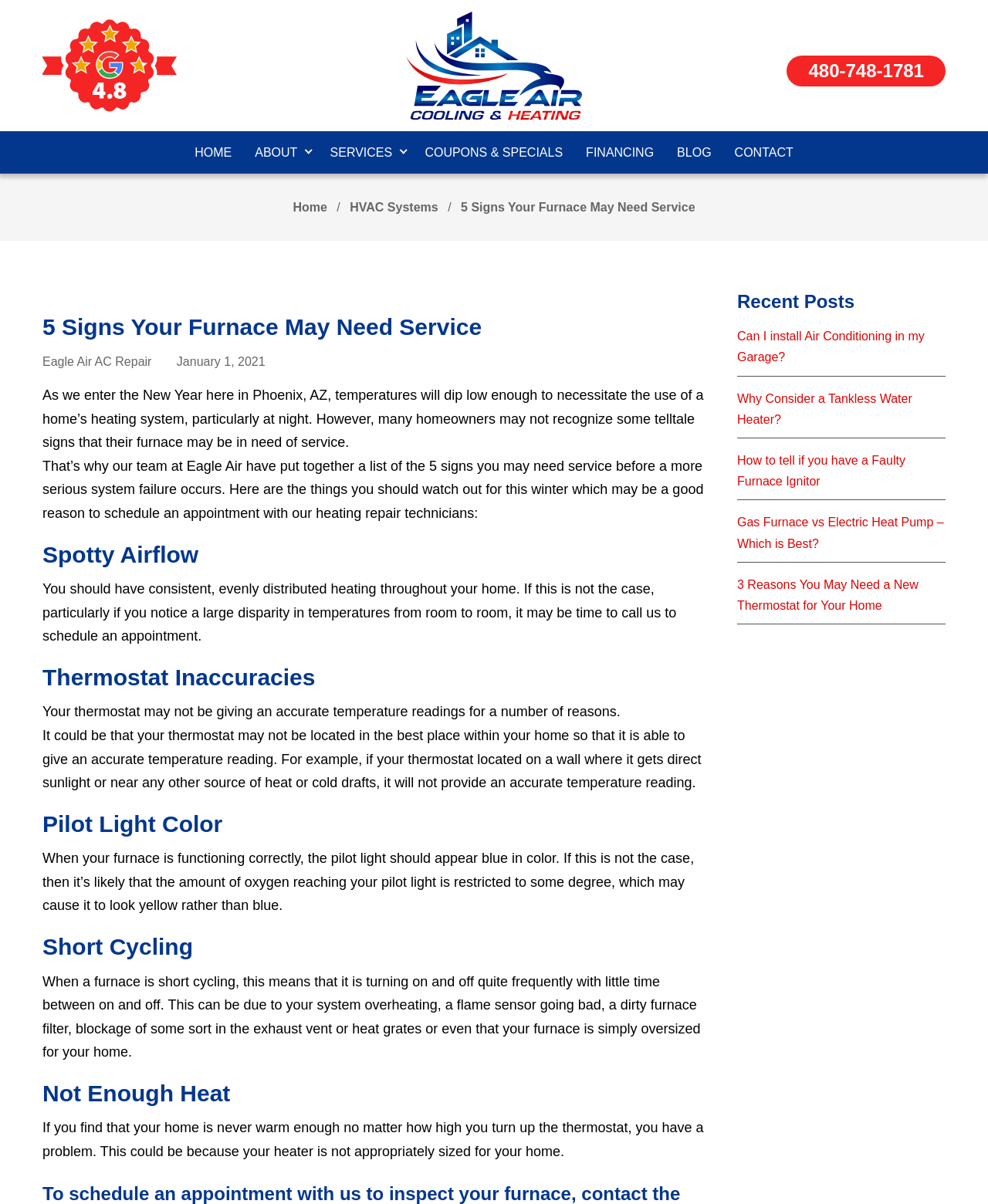What is the phone number to contact Eagle Air?
Analyze the screenshot and provide a detailed answer to the question.

I found the phone number by looking at the heading element with the text '480-748-1781' which is located in the top-right corner of the webpage.